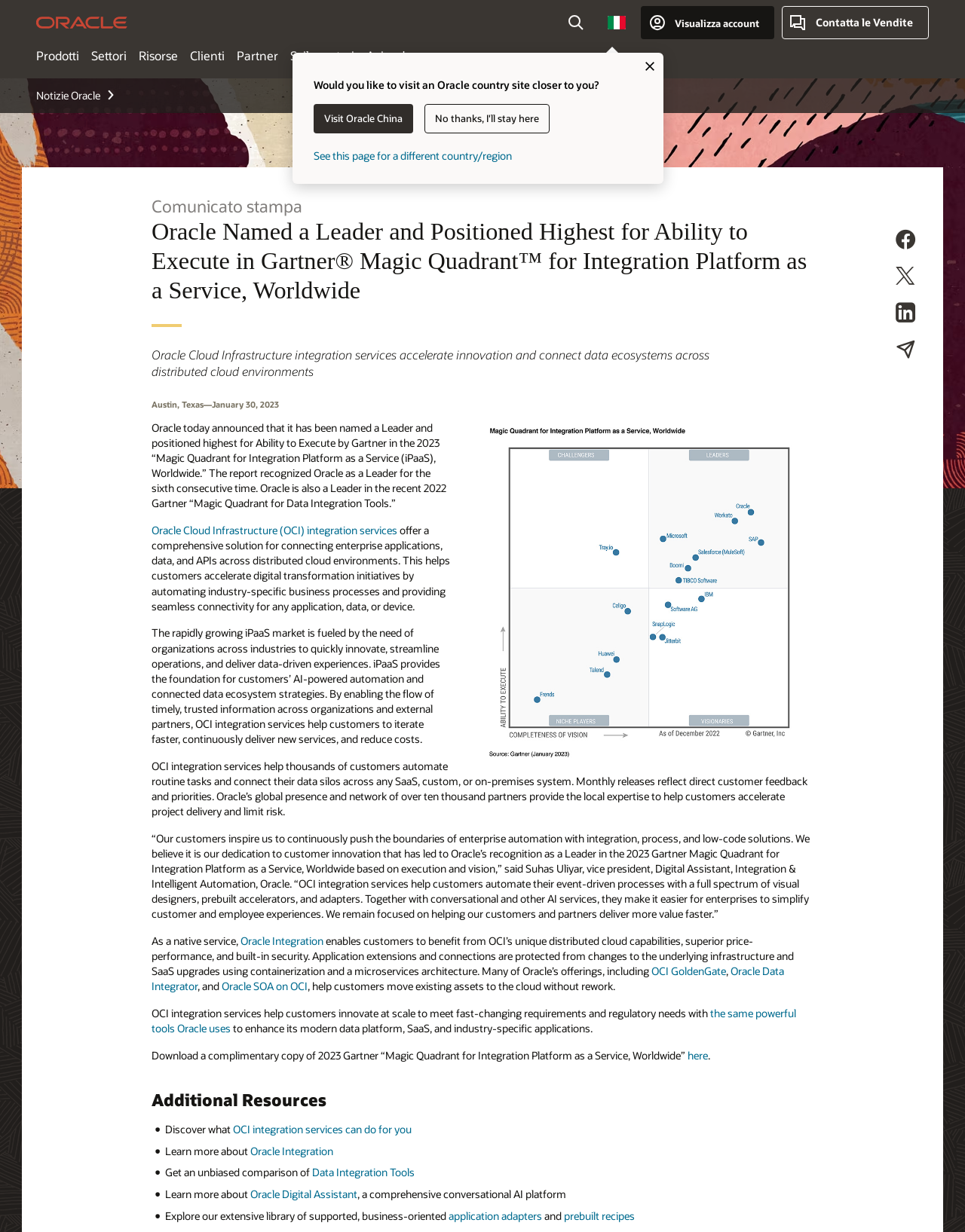Please find the bounding box coordinates of the clickable region needed to complete the following instruction: "View Oracle Integration page". The bounding box coordinates must consist of four float numbers between 0 and 1, i.e., [left, top, right, bottom].

[0.249, 0.758, 0.335, 0.77]